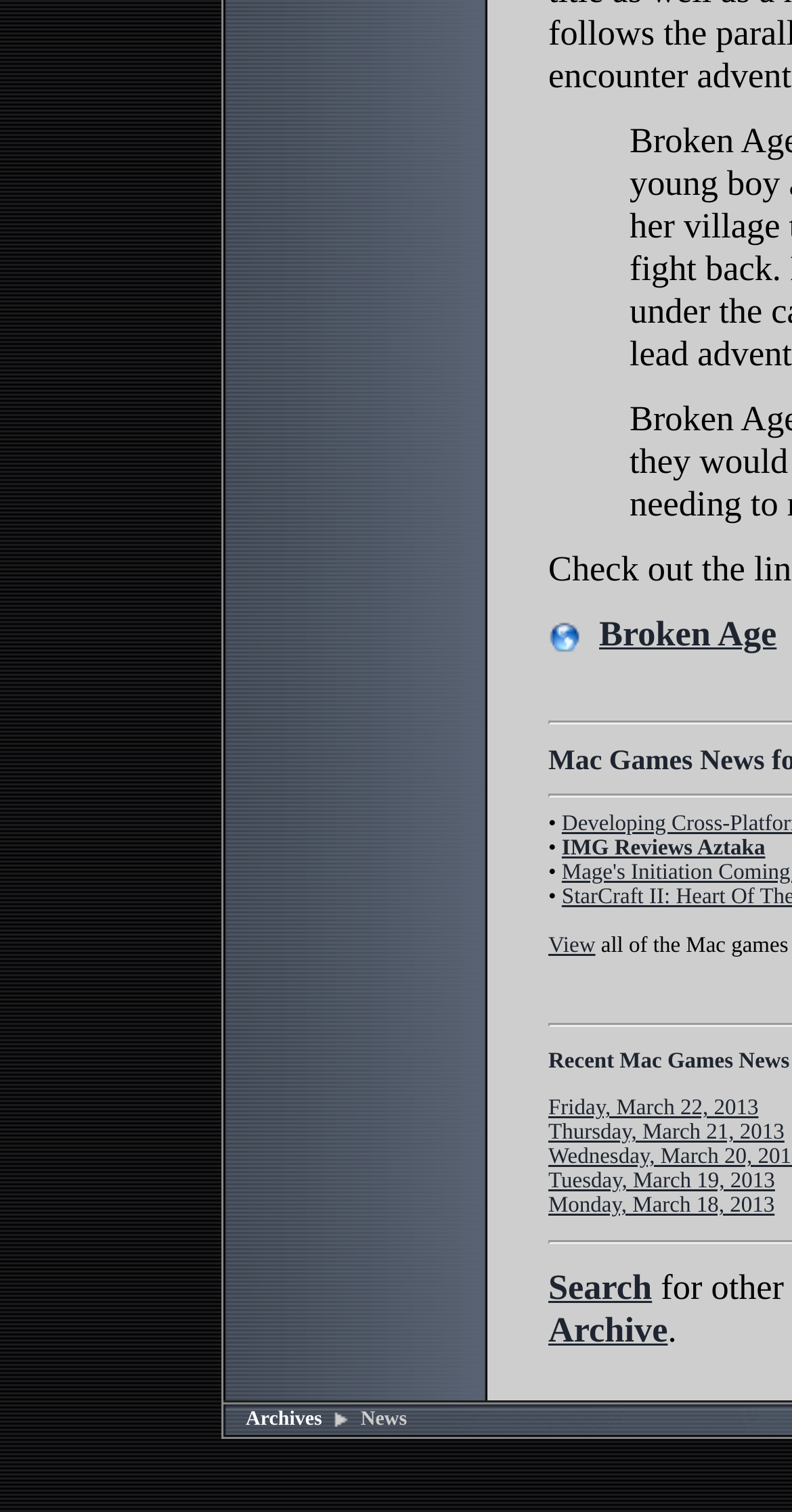Kindly determine the bounding box coordinates for the clickable area to achieve the given instruction: "View IMG Reviews Aztaka".

[0.709, 0.553, 0.966, 0.569]